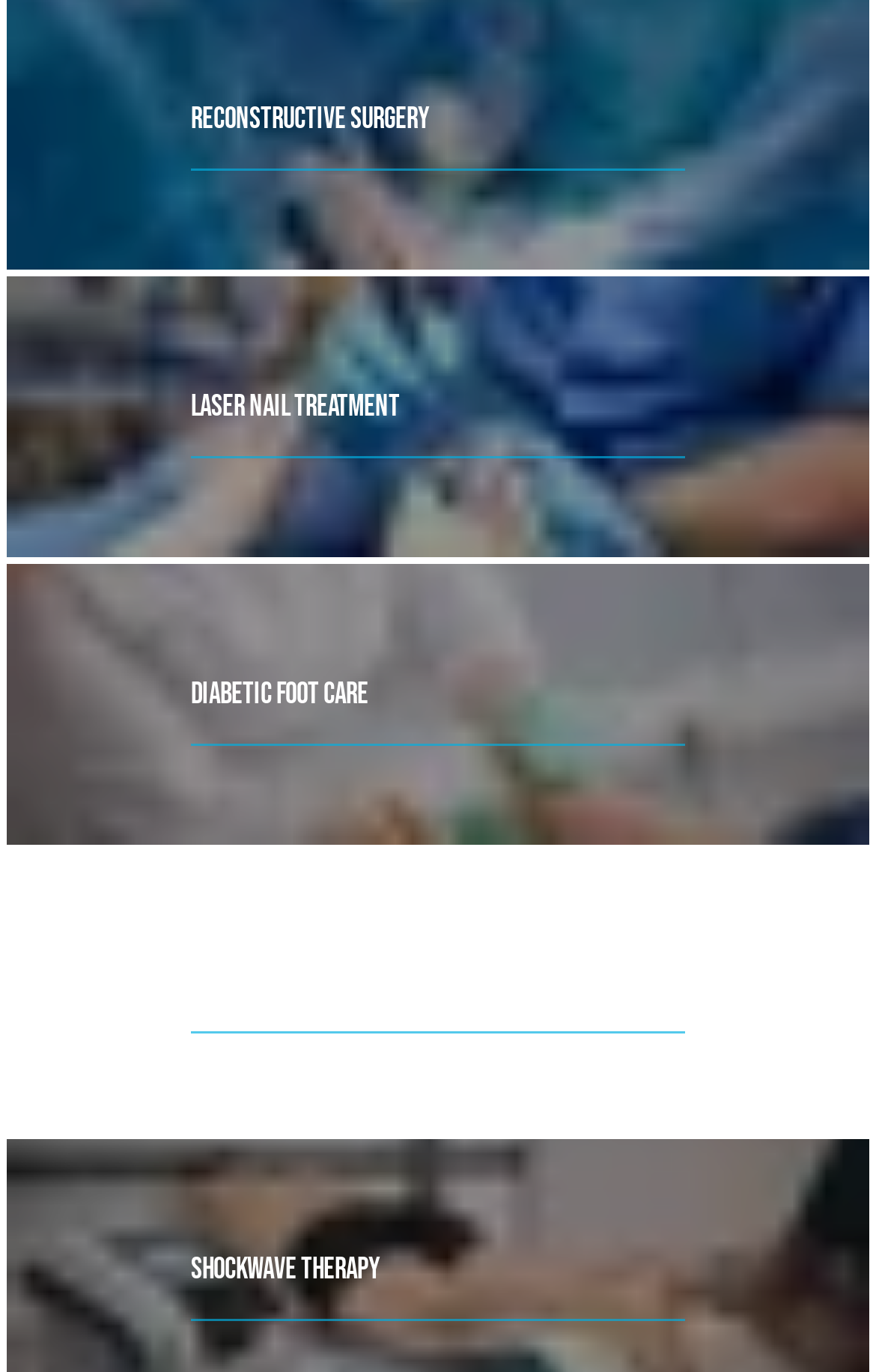Are there any horizontal separators on the webpage?
Please respond to the question with as much detail as possible.

There are several horizontal separators on the webpage, each separating the different treatment options. These separators are represented by empty strings with a horizontal orientation and have bounding boxes that match the width of the webpage.